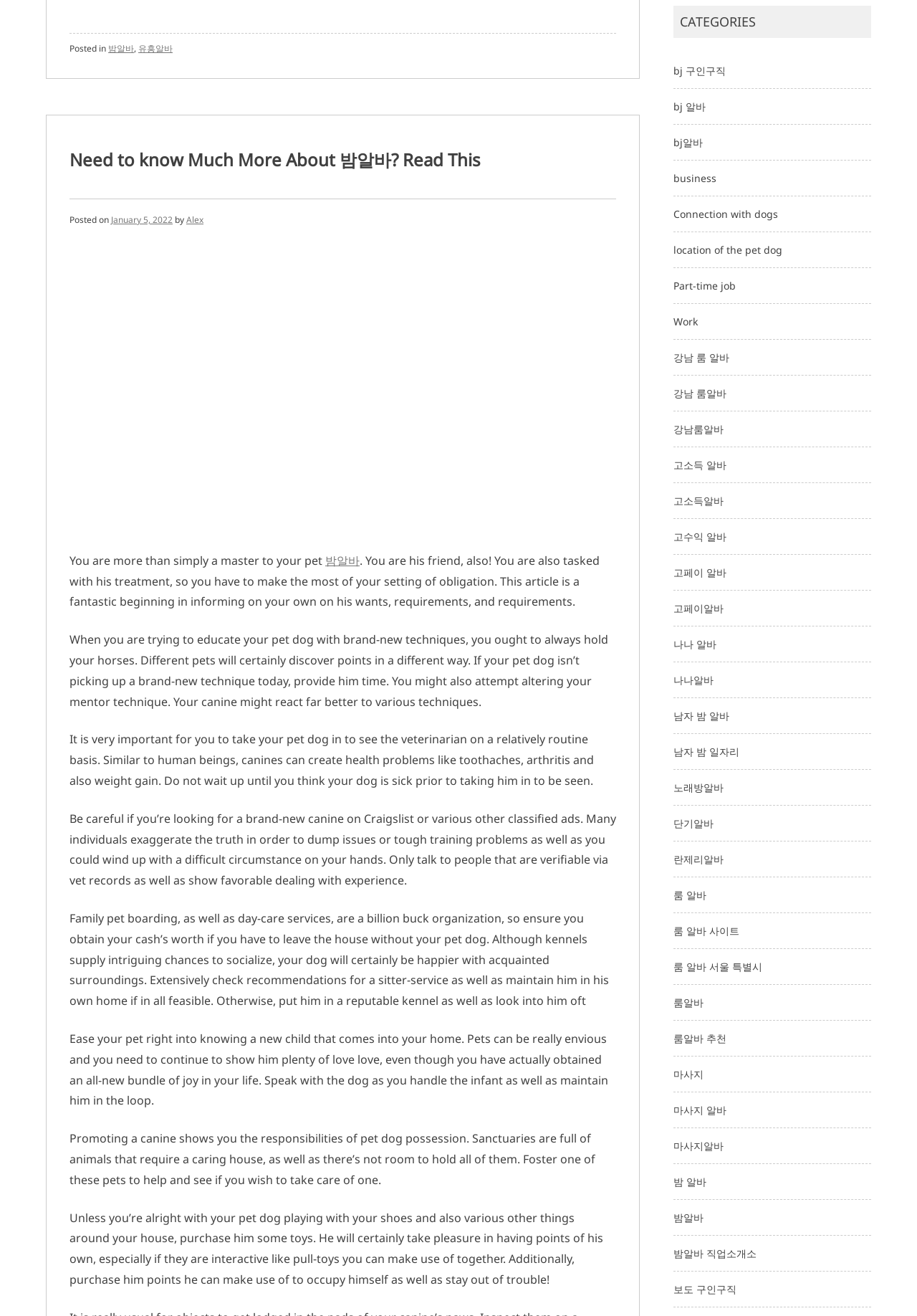Determine the bounding box coordinates of the target area to click to execute the following instruction: "Click on the '밤알바' link."

[0.076, 0.032, 0.146, 0.041]